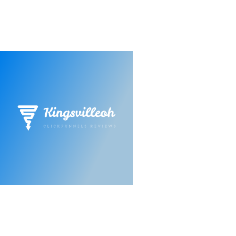Identify and describe all the elements present in the image.

This image features a logo for "Kingsvilleoh," prominently displayed against a gradient blue background that transitions from a deeper shade on the left to a lighter tone on the right. The logo includes a stylized icon resembling a funnel or tornado, symbolizing the core concepts of marketing and sales funnels typically associated with ClickFunnels. Below the icon, the brand name "Kingsvilleoh" is elegantly scripted, suggesting a modern and approachable identity. The overall design conveys a sense of professionalism and creative flair, aligning with the theme of providing insights and reviews related to ClickFunnels.